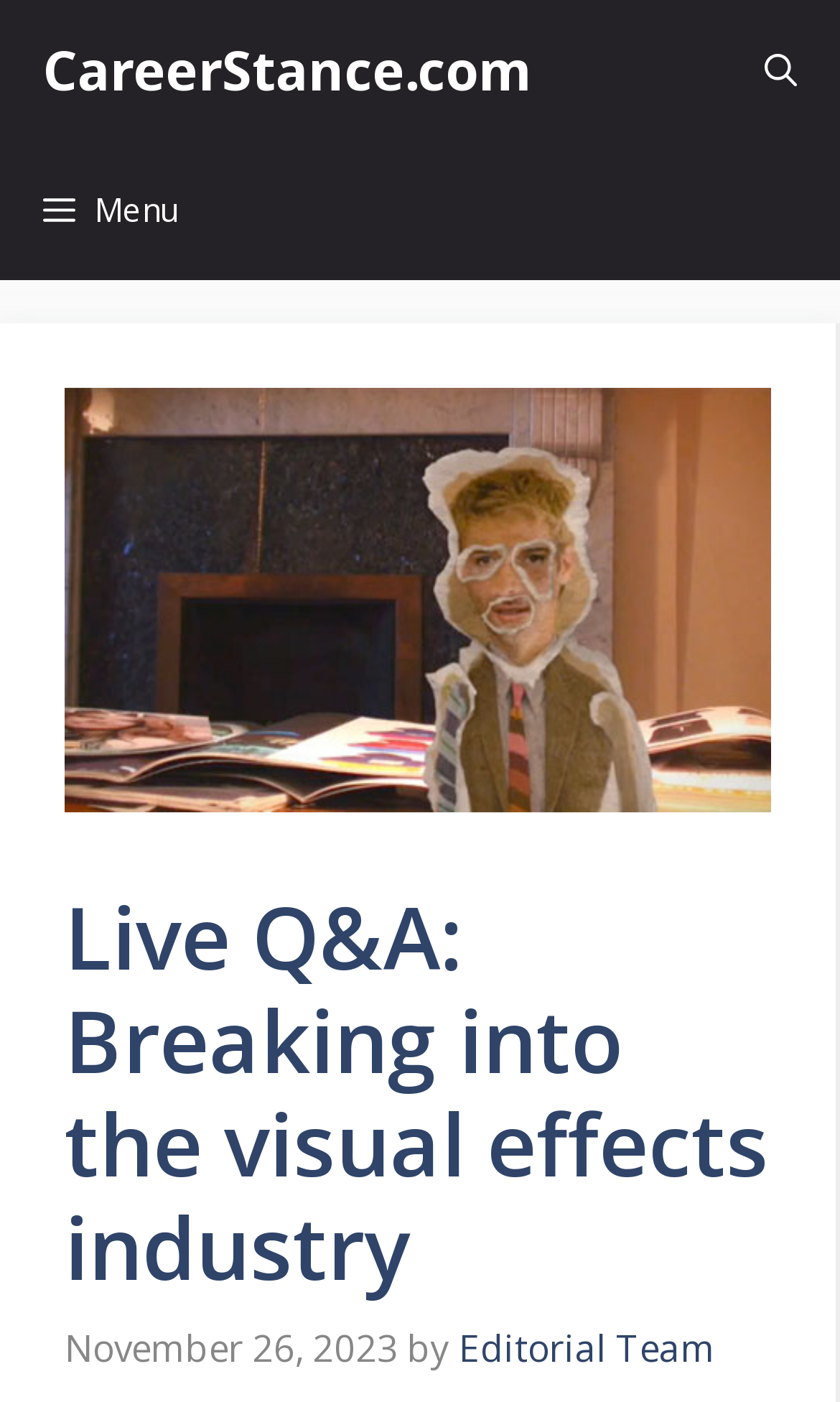Bounding box coordinates are specified in the format (top-left x, top-left y, bottom-right x, bottom-right y). All values are floating point numbers bounded between 0 and 1. Please provide the bounding box coordinate of the region this sentence describes: Back to Basics

None